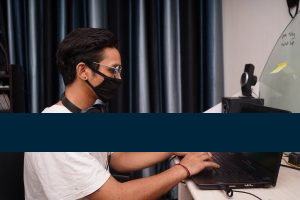What is the color of the curtains?
Refer to the image and give a detailed answer to the question.

The curtains in the background are colorful, suggesting an attempt to create a conducive learning environment despite the ongoing disruptions caused by the pandemic.